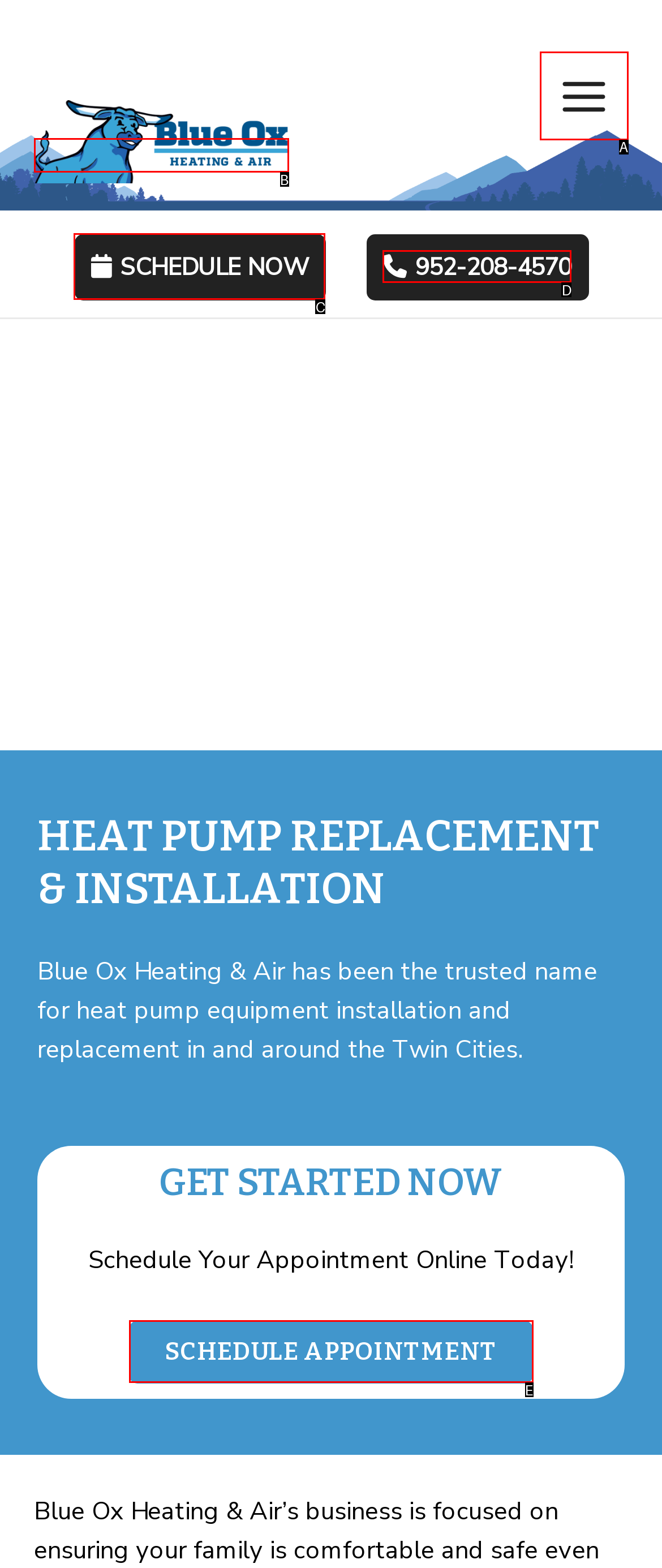Given the description: Search Toggle, identify the HTML element that corresponds to it. Respond with the letter of the correct option.

None